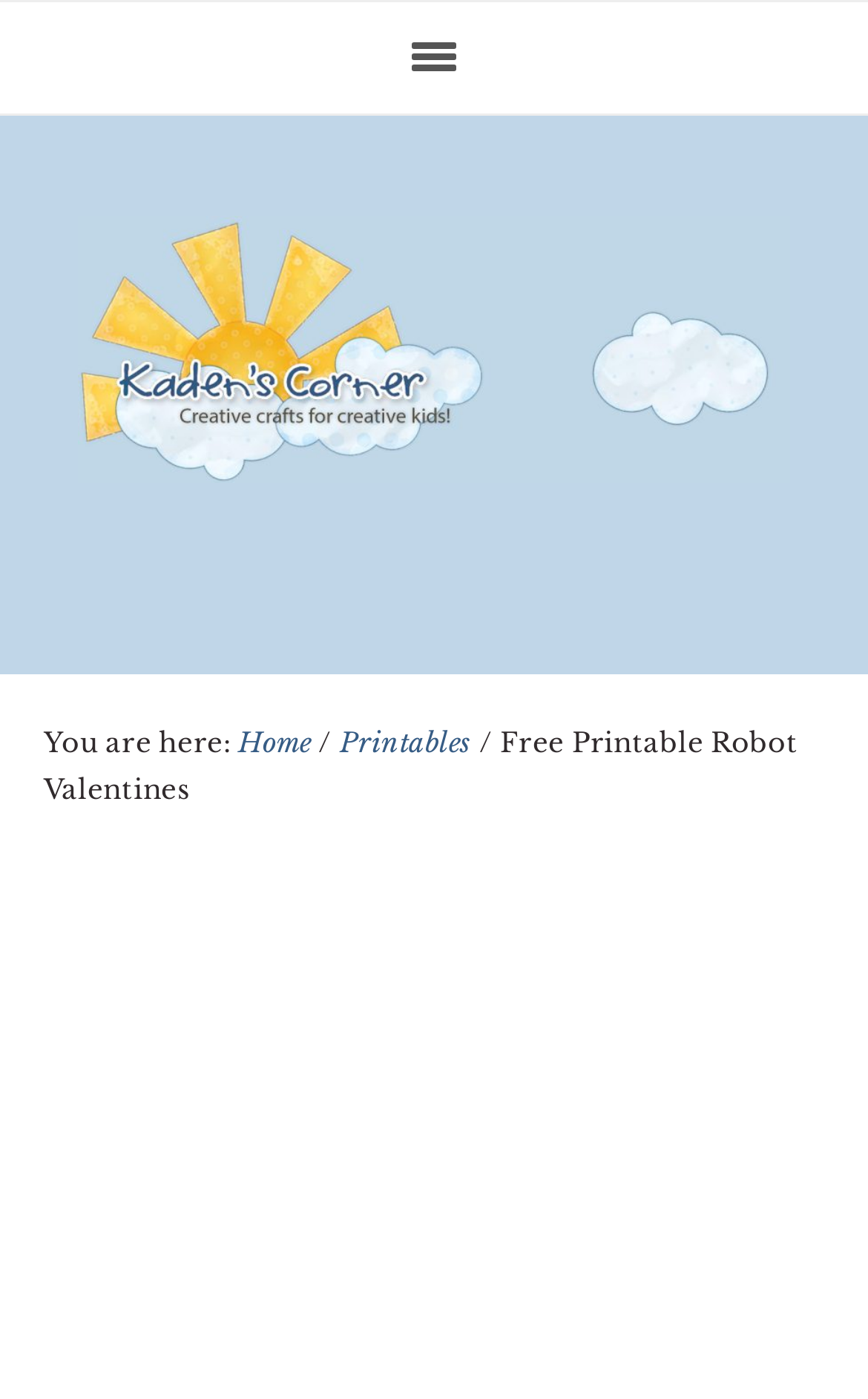What is the parent category of the current page?
Please answer the question with a detailed and comprehensive explanation.

I looked at the breadcrumb trail and found that the parent category of the current page 'Free Printable Robot Valentines' is 'Printables', which is a link in the breadcrumb trail.